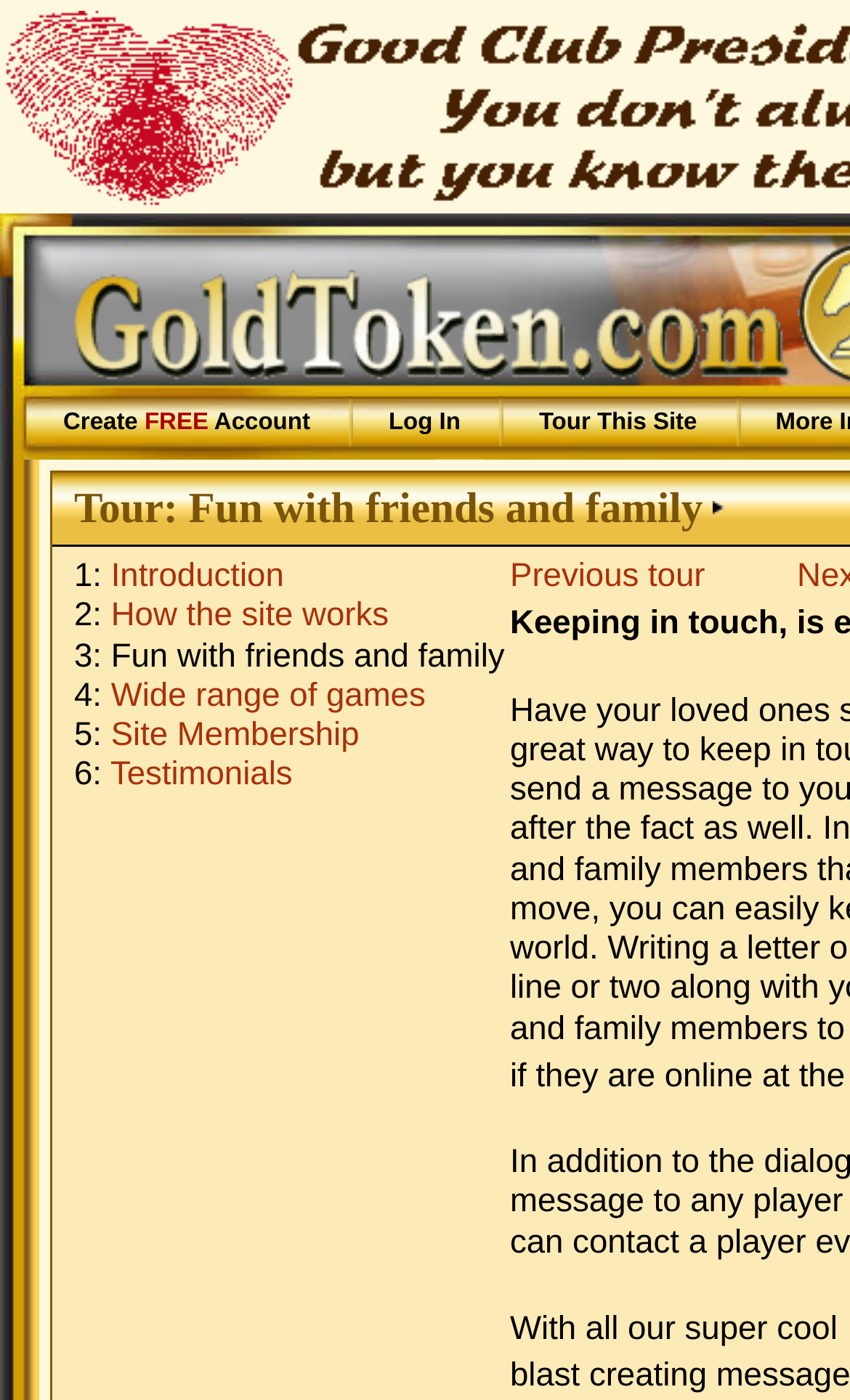Can you show the bounding box coordinates of the region to click on to complete the task described in the instruction: "Take a tour of the site"?

[0.634, 0.293, 0.82, 0.311]